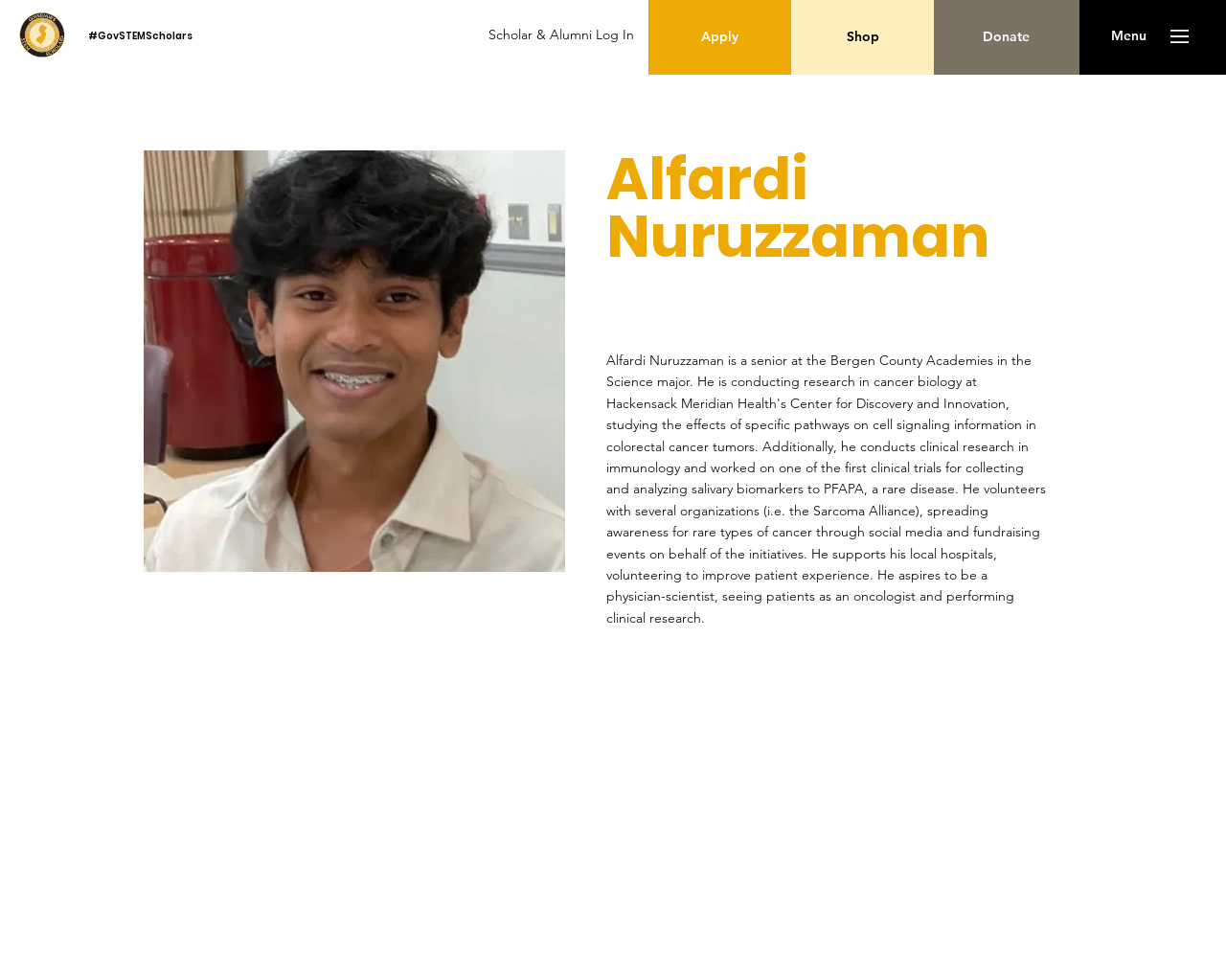By analyzing the image, answer the following question with a detailed response: What can you do with the 'Apply' link?

I found the answer by examining the link element with the text 'Apply' located at [0.529, 0.0, 0.645, 0.076]. The presence of this link and its location near the top of the webpage suggest that it is used to apply to a program or opportunity related to GovSTEMScholars.